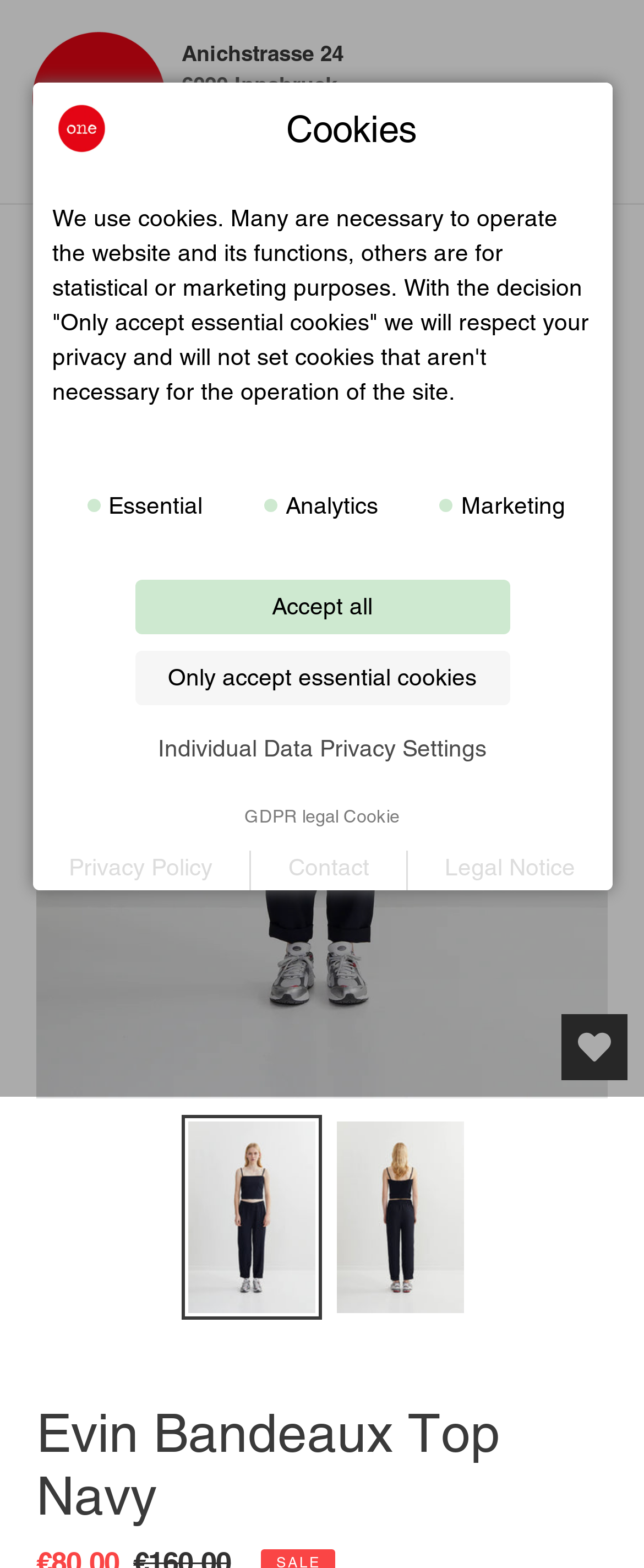Identify the bounding box of the HTML element described here: "parent_node: 0 aria-label="Open Wishlist"". Provide the coordinates as four float numbers between 0 and 1: [left, top, right, bottom].

[0.872, 0.647, 0.974, 0.689]